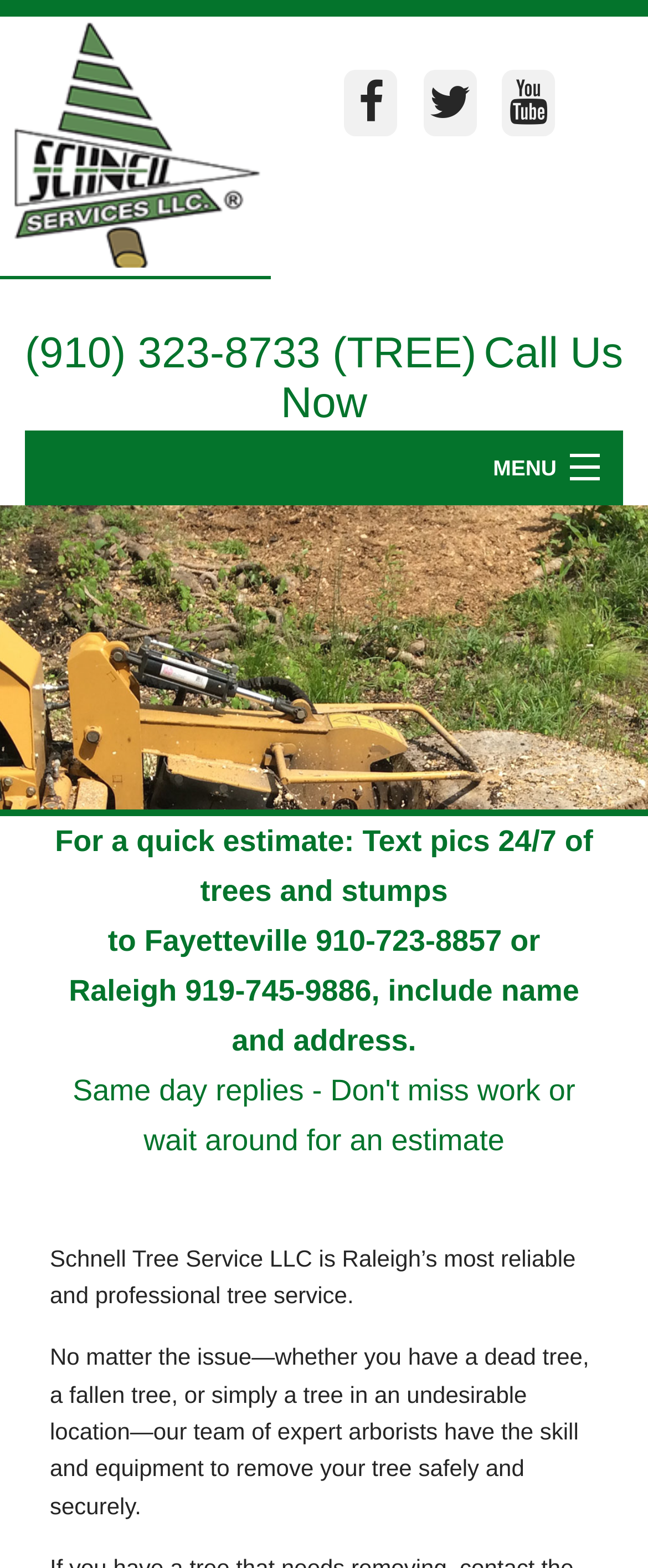How can I get a quick estimate?
Please ensure your answer to the question is detailed and covers all necessary aspects.

I found this information by reading the link element with the text 'For a quick estimate: Text pics 24/7 of trees and stumps to Fayetteville 910-723-8857 or Raleigh 919-745-9886, include name and address.' which provides instructions on how to get a quick estimate.